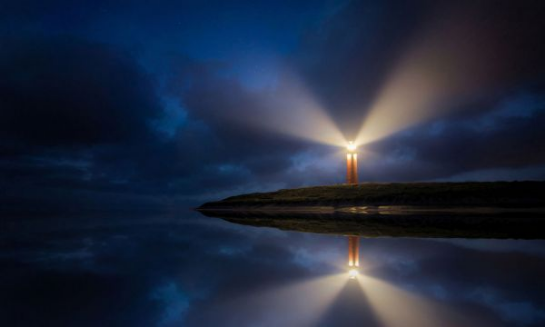What is the primary source of light in the image?
Use the image to give a comprehensive and detailed response to the question.

The lighthouse standing tall on a rocky outcrop is the primary source of light in the image, emitting powerful beams of light that pierce through the dark, cloudy sky, creating an ethereal glow that radiates outward.